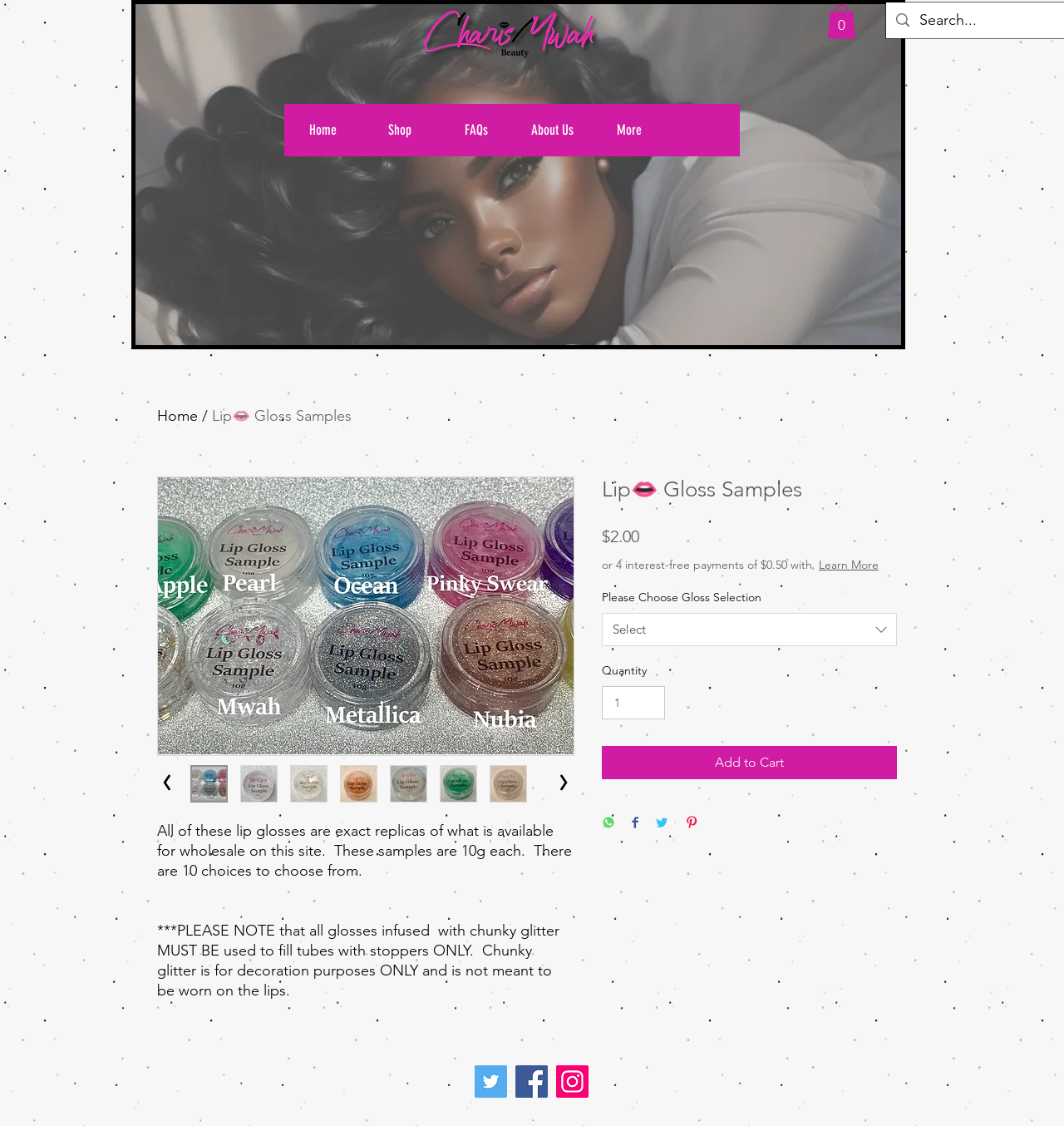What is the minimum quantity that can be added to the cart?
Give a single word or phrase answer based on the content of the image.

1